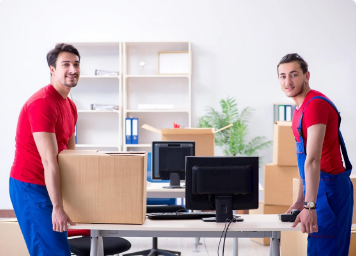Is the office environment ready for a move?
Answer the question using a single word or phrase, according to the image.

Yes